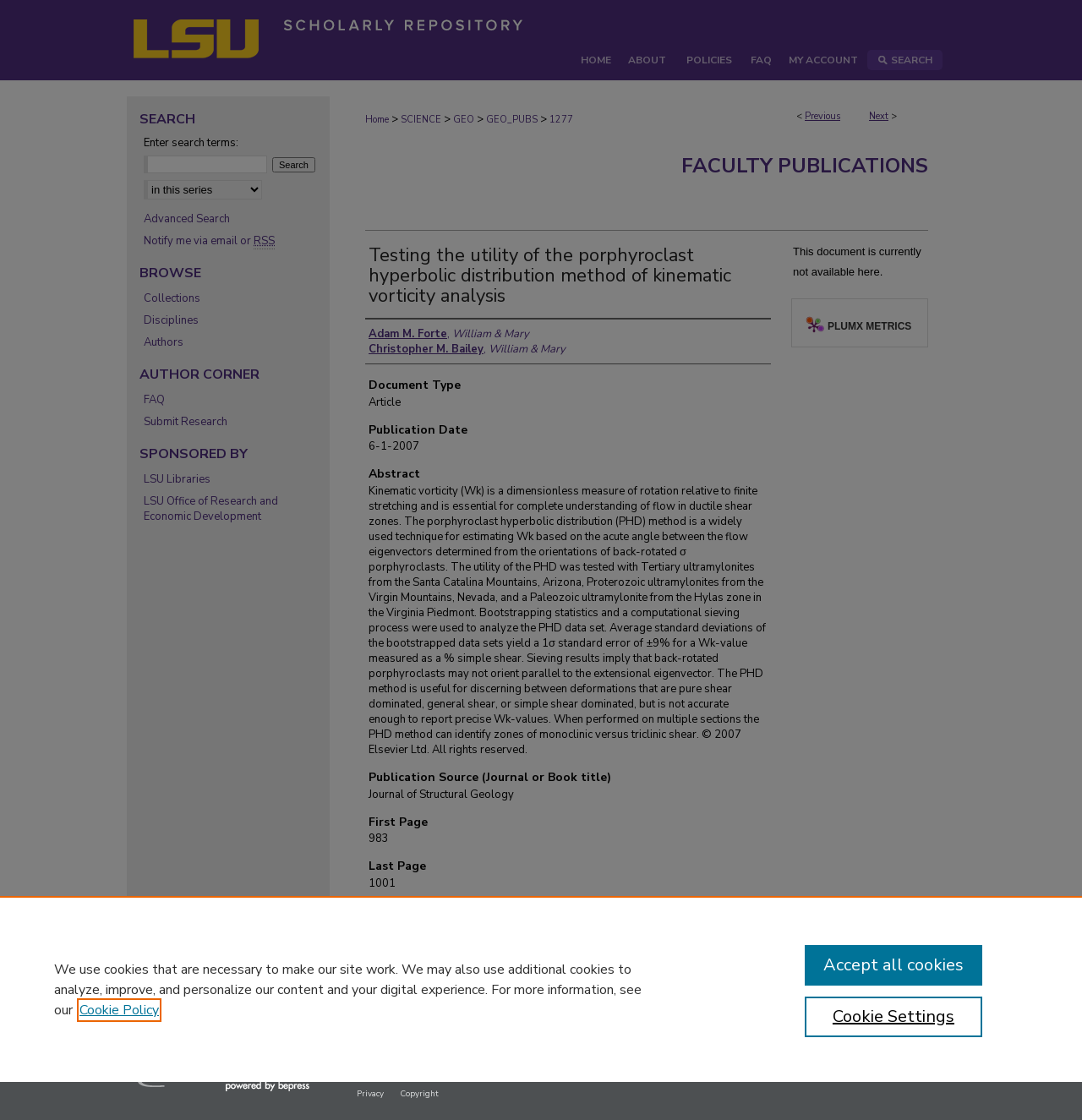Determine the bounding box coordinates for the area that should be clicked to carry out the following instruction: "Click on the 'Menu' link".

[0.953, 0.0, 1.0, 0.038]